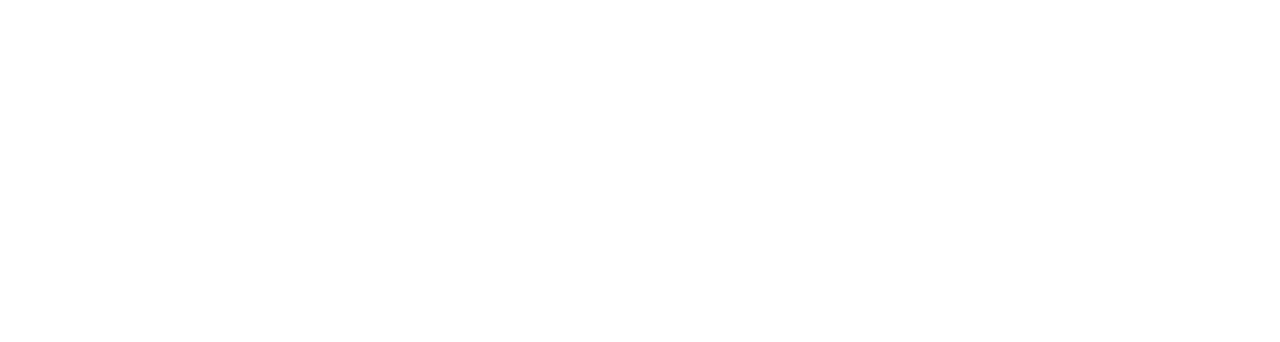What is the 'Quick Links' section for?
Using the image as a reference, give an elaborate response to the question.

The 'Quick Links' section has links to common resources such as 'Hours', 'About', 'Employment', 'Staff Directory', 'Accessibility Services', 'Contact', and 'Vanderbilt Home', which suggests that it is a section for quickly accessing frequently used resources or information.